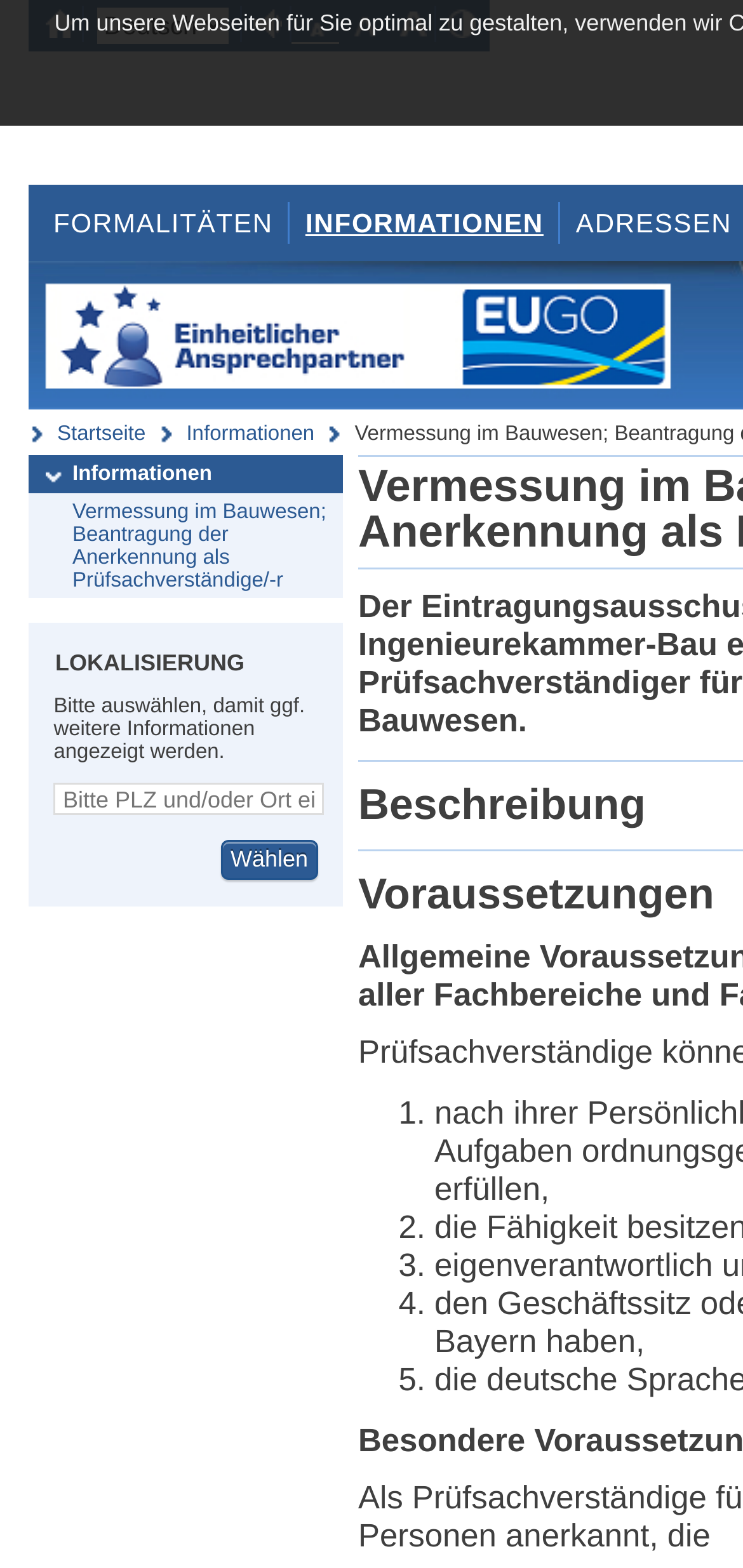Identify the bounding box coordinates of the area that should be clicked in order to complete the given instruction: "Read the page aloud". The bounding box coordinates should be four float numbers between 0 and 1, i.e., [left, top, right, bottom].

[0.326, 0.004, 0.39, 0.026]